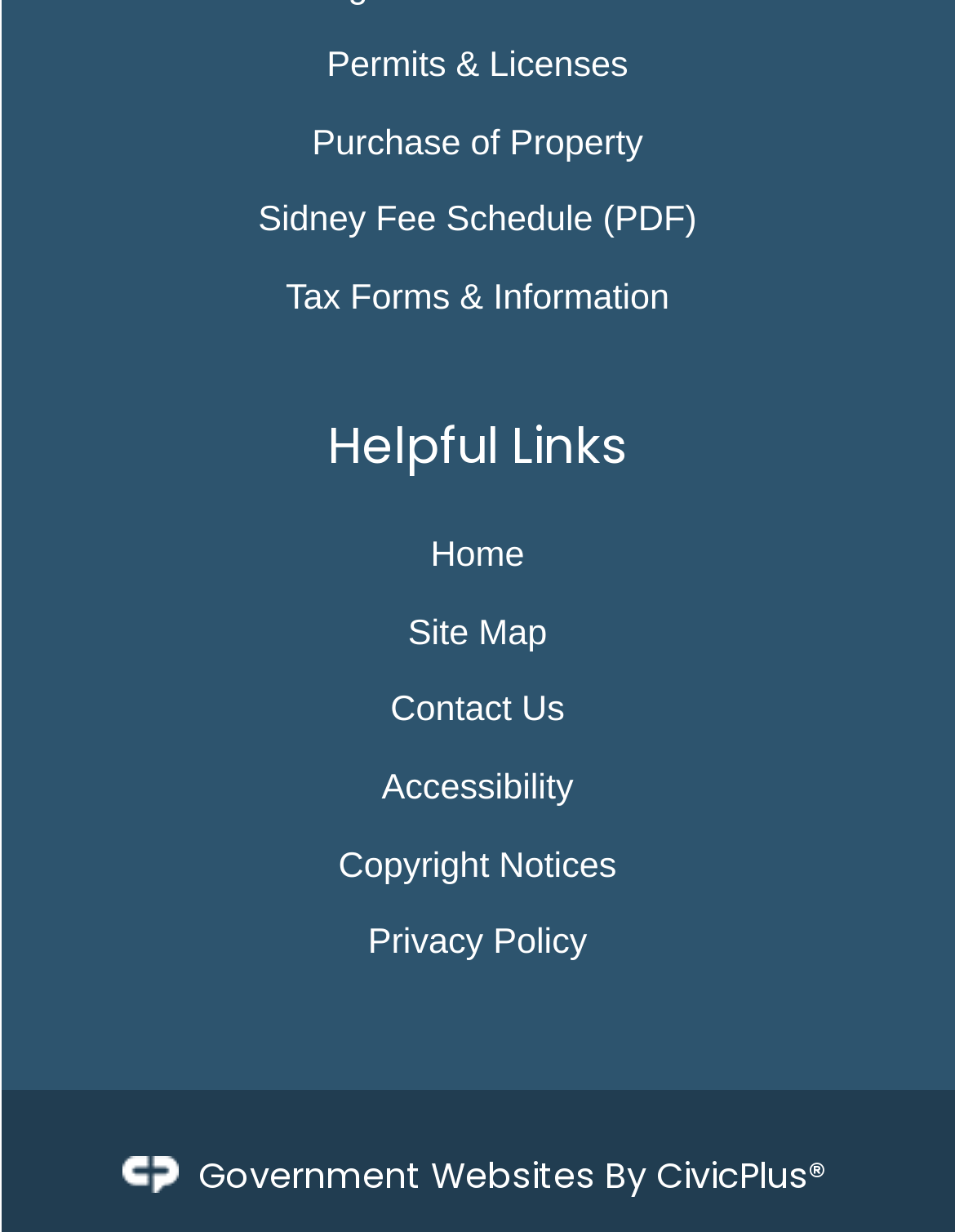Please specify the bounding box coordinates of the region to click in order to perform the following instruction: "Visit the Home page".

[0.451, 0.436, 0.549, 0.467]